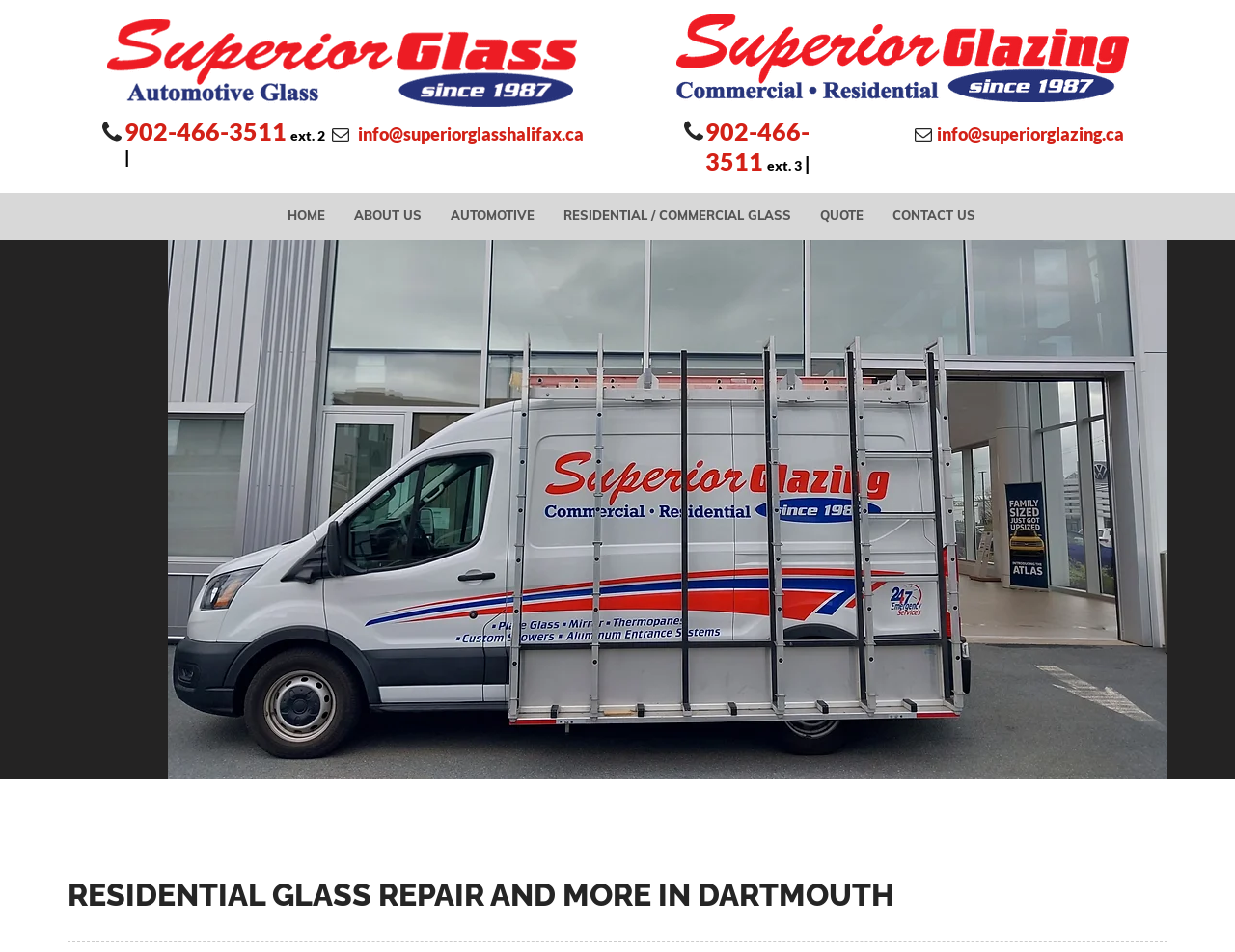Carefully examine the image and provide an in-depth answer to the question: How many navigation links are there on the webpage?

I counted the number of links under the 'Site' navigation element, which includes 'HOME', 'ABOUT US', 'AUTOMOTIVE', 'RESIDENTIAL / COMMERCIAL GLASS', 'QUOTE', and 'CONTACT US'.